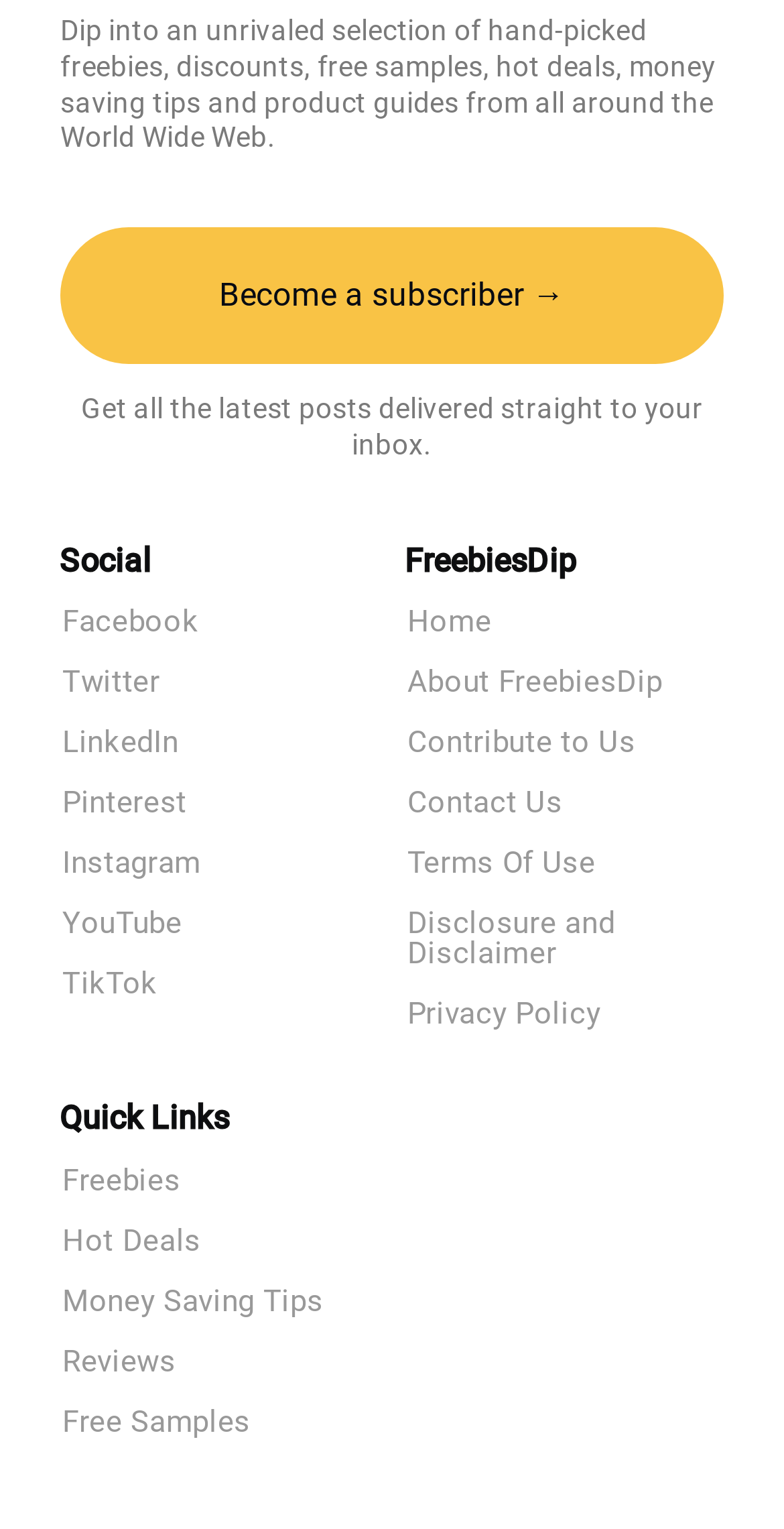Locate the bounding box coordinates of the element I should click to achieve the following instruction: "Subscribe to the newsletter".

[0.077, 0.149, 0.923, 0.238]